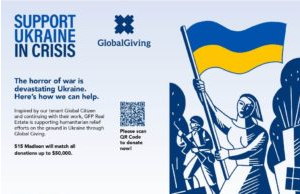Provide an in-depth description of all elements within the image.

The image promotes the "Support Ukraine in Crisis" campaign initiated by GFP Real Estate in collaboration with GlobalGiving. It highlights the severe impact of the ongoing war on Ukraine and outlines how individuals can assist in relief efforts. The design features a striking illustration of a person holding the Ukrainian flag, symbolizing resilience and support. A QR code is provided for easy donations, with a note that GFP Real Estate will match all contributions up to $50,000, encouraging community involvement. The caption emphasizes compassion and collective action in the face of adversity, urging viewers to participate in aiding those in need.